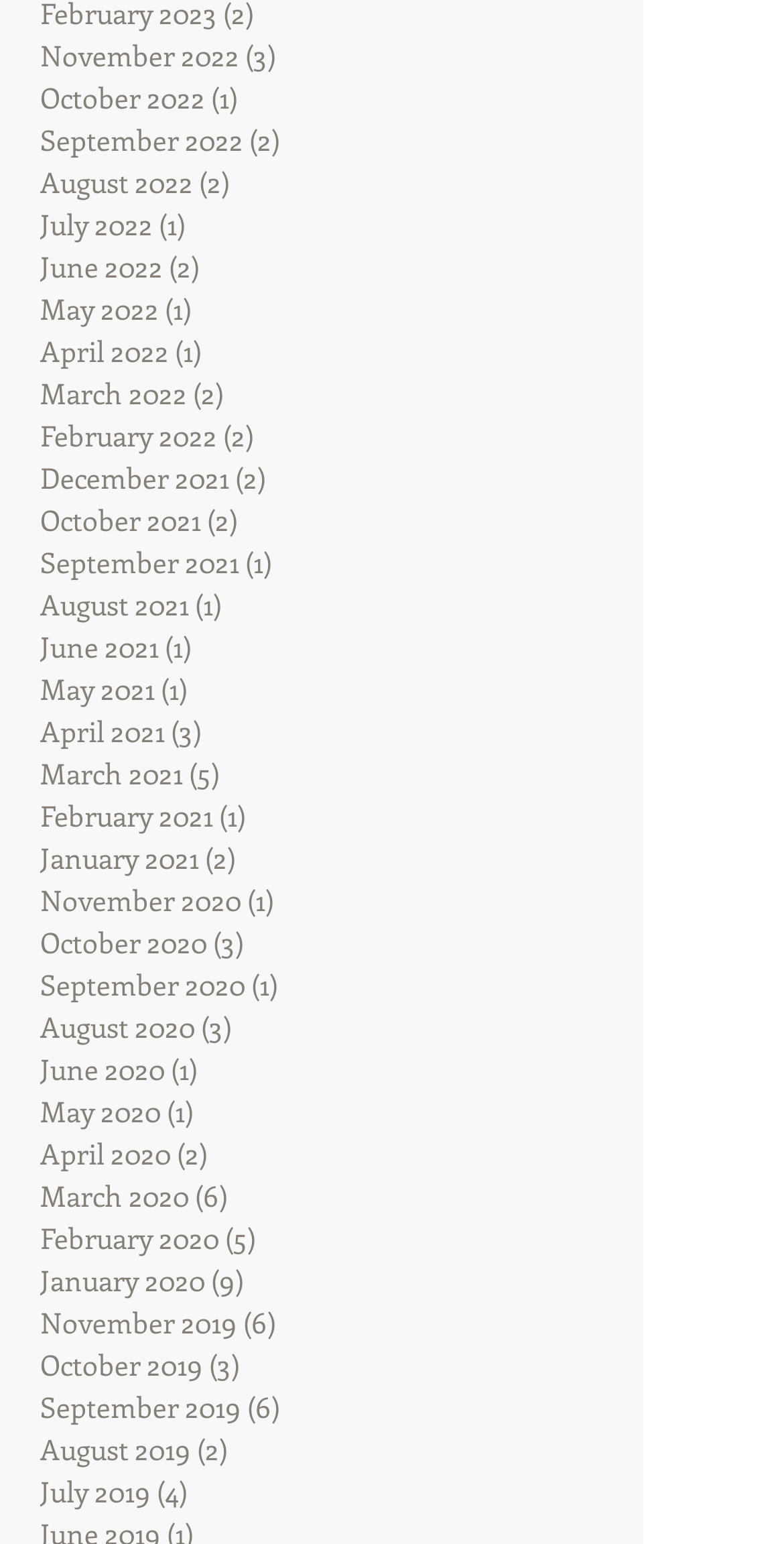Using details from the image, please answer the following question comprehensively:
What is the month with the most posts?

I looked at the links on the webpage and found that January 2020 has the most posts, with 9 posts.